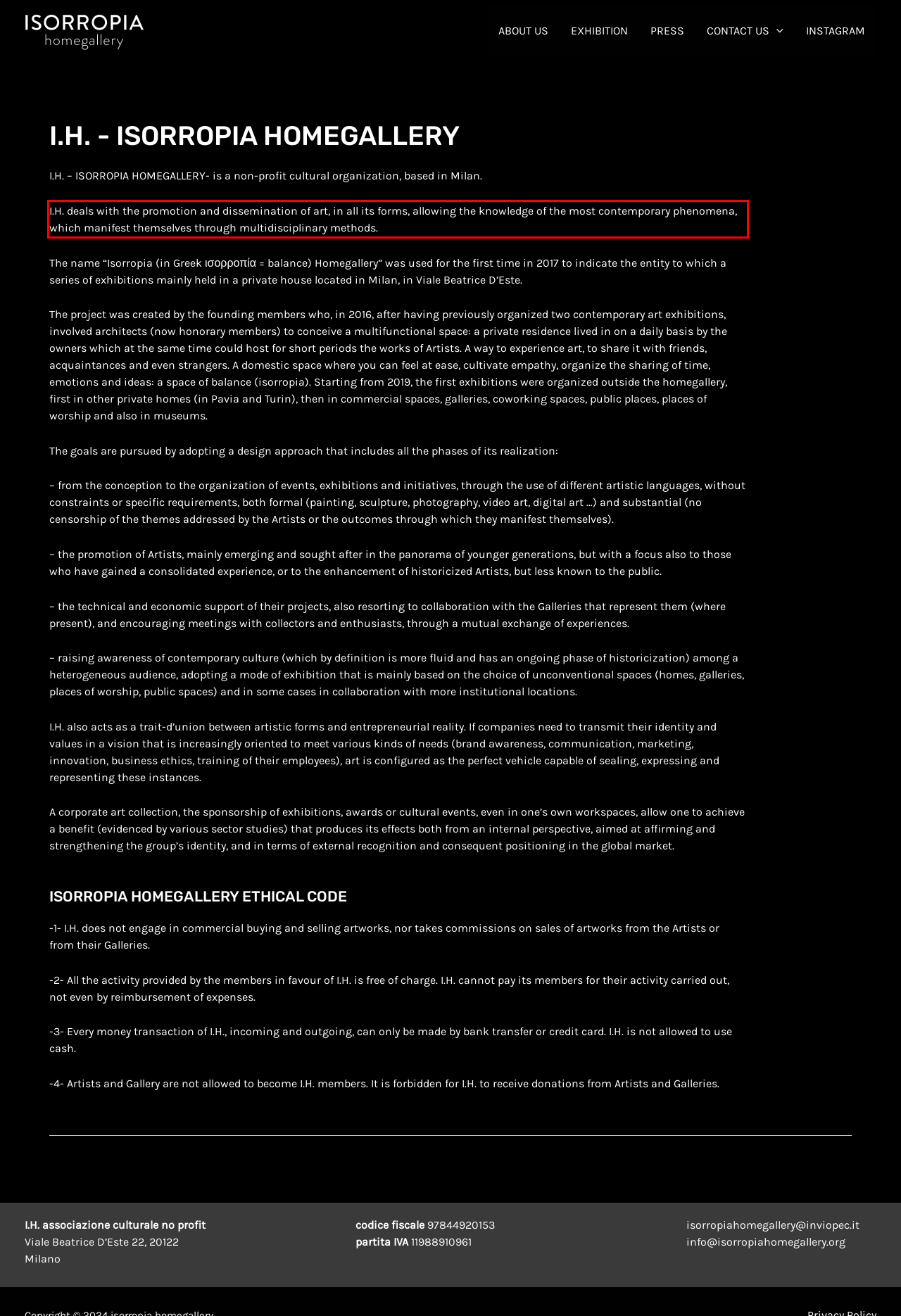You have a screenshot with a red rectangle around a UI element. Recognize and extract the text within this red bounding box using OCR.

I.H. deals with the promotion and dissemination of art, in all its forms, allowing the knowledge of the most contemporary phenomena, which manifest themselves through multidisciplinary methods.